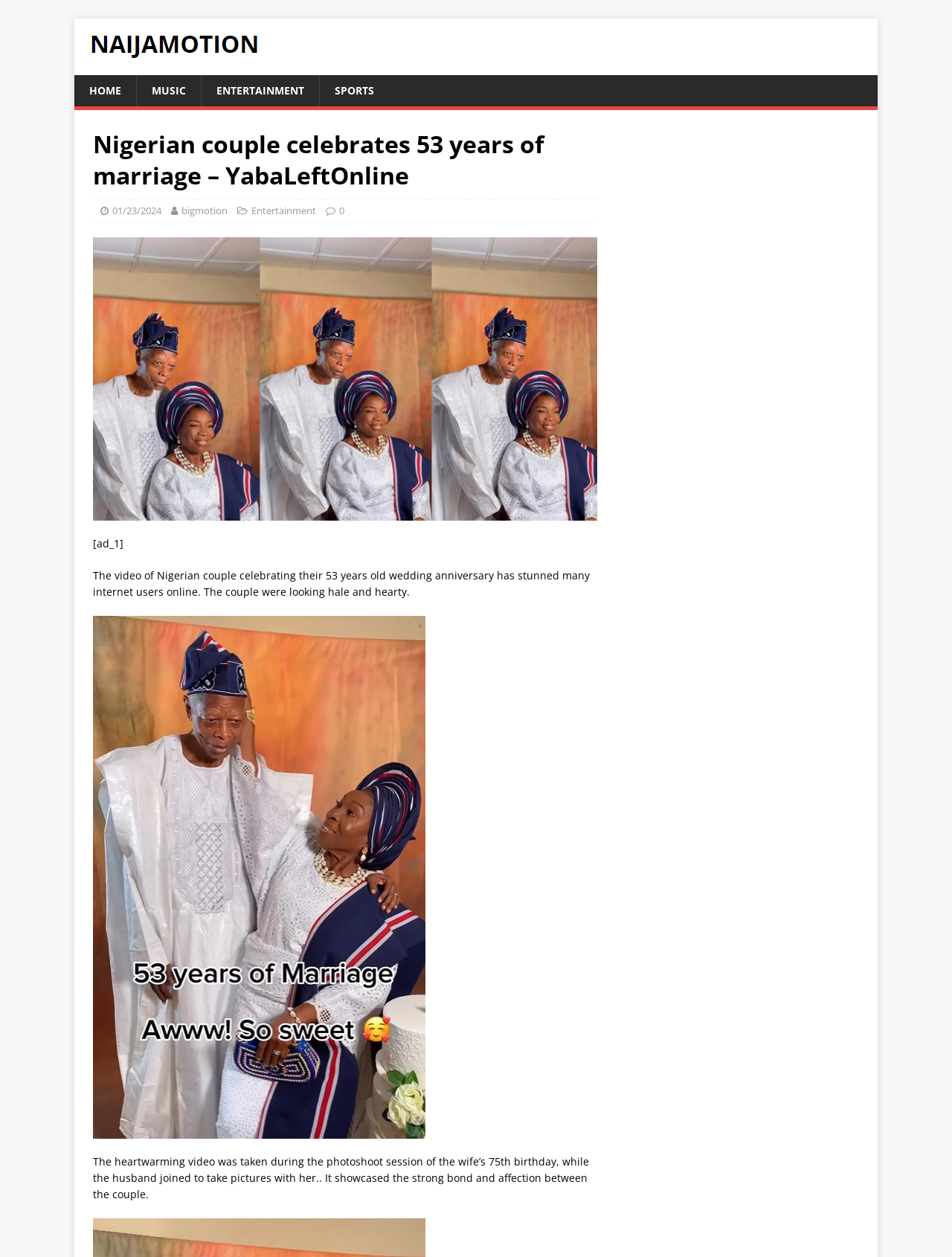What is the age of the wife in the video?
Refer to the image and give a detailed answer to the query.

According to the text 'The heartwarming video was taken during the photoshoot session of the wife’s 75th birthday...', the wife is 75 years old.